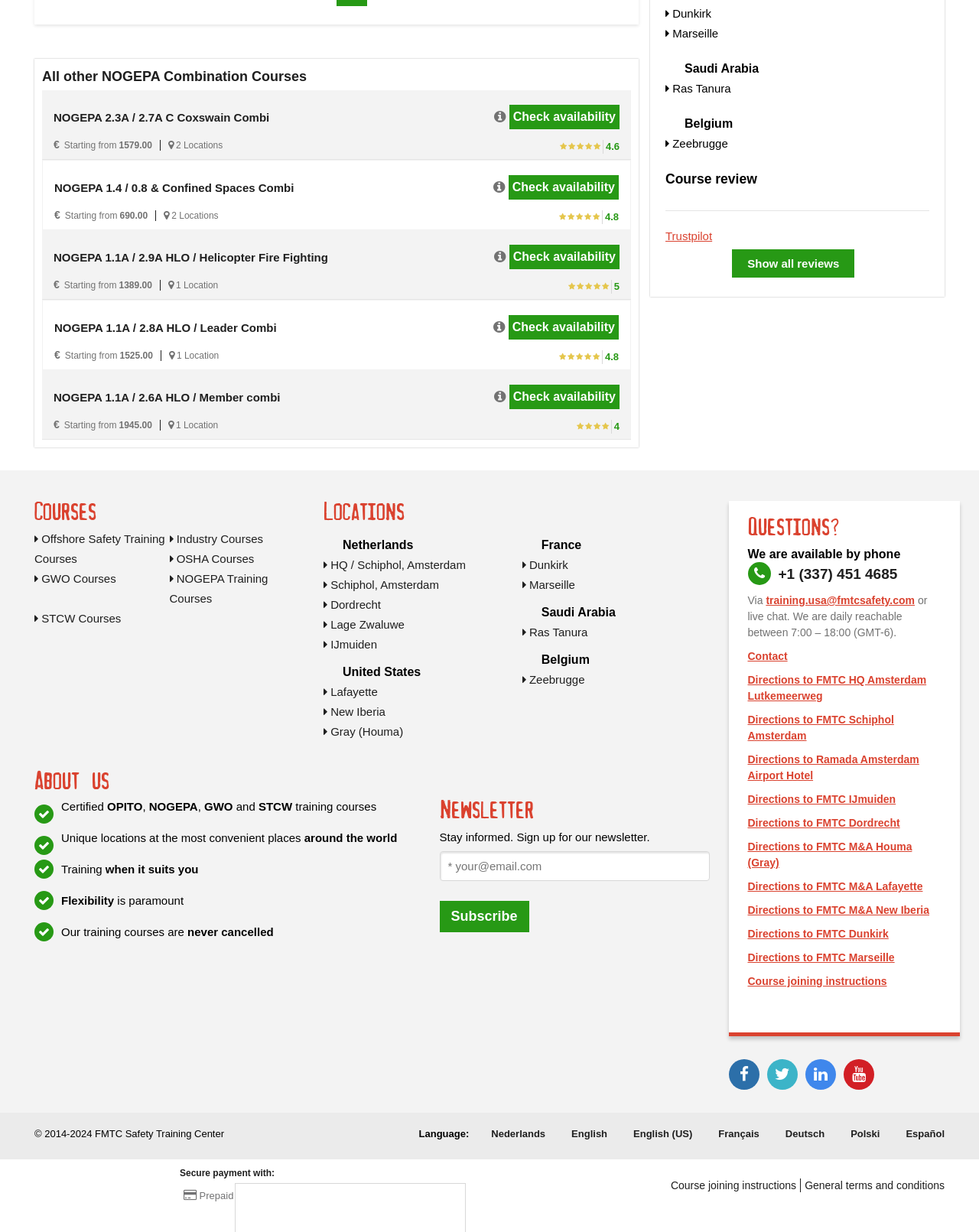Pinpoint the bounding box coordinates of the clickable element to carry out the following instruction: "Check reviews on Trustpilot."

[0.68, 0.186, 0.727, 0.196]